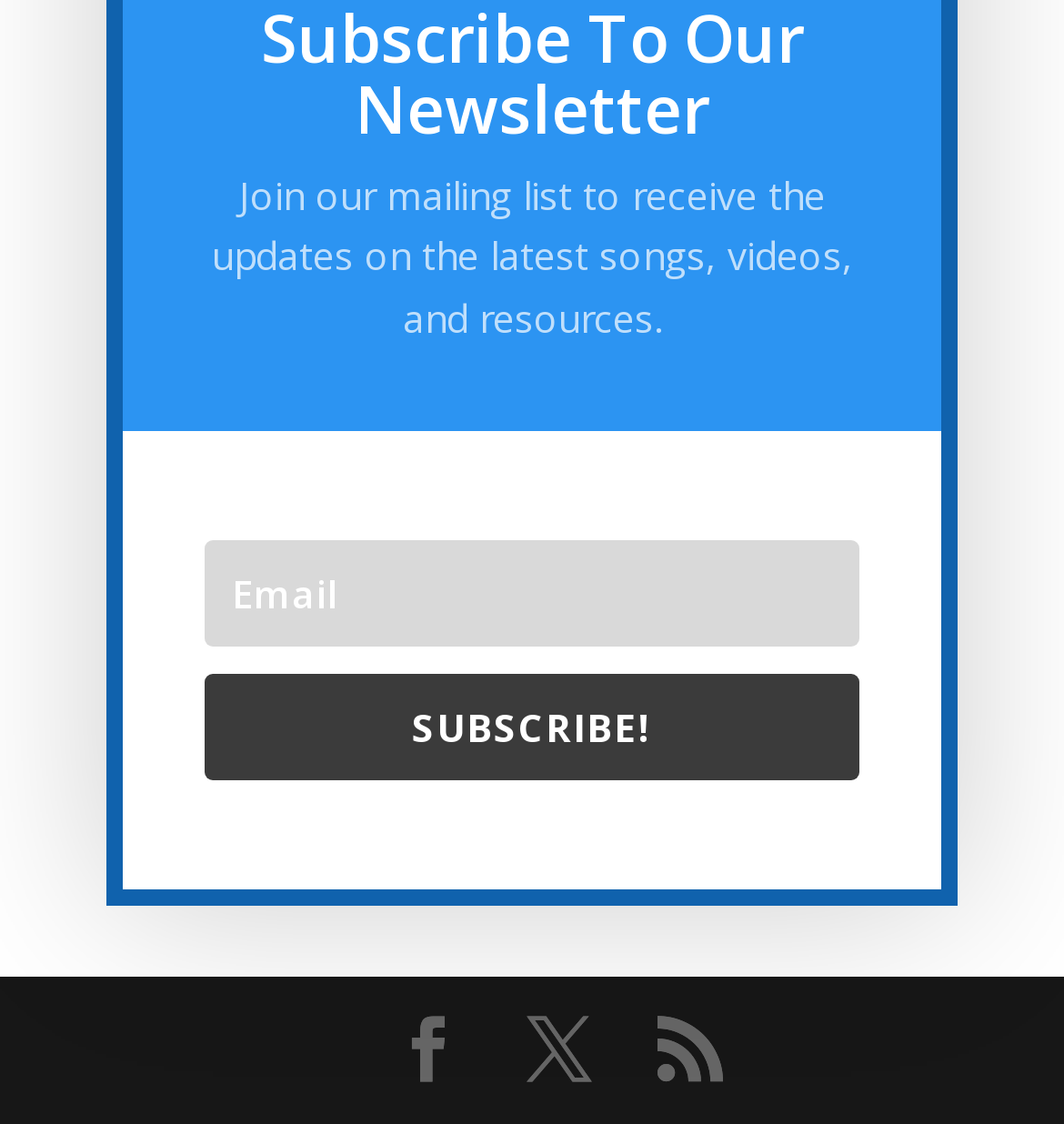Determine the bounding box coordinates of the UI element described below. Use the format (top-left x, top-left y, bottom-right x, bottom-right y) with floating point numbers between 0 and 1: X

[0.495, 0.905, 0.556, 0.965]